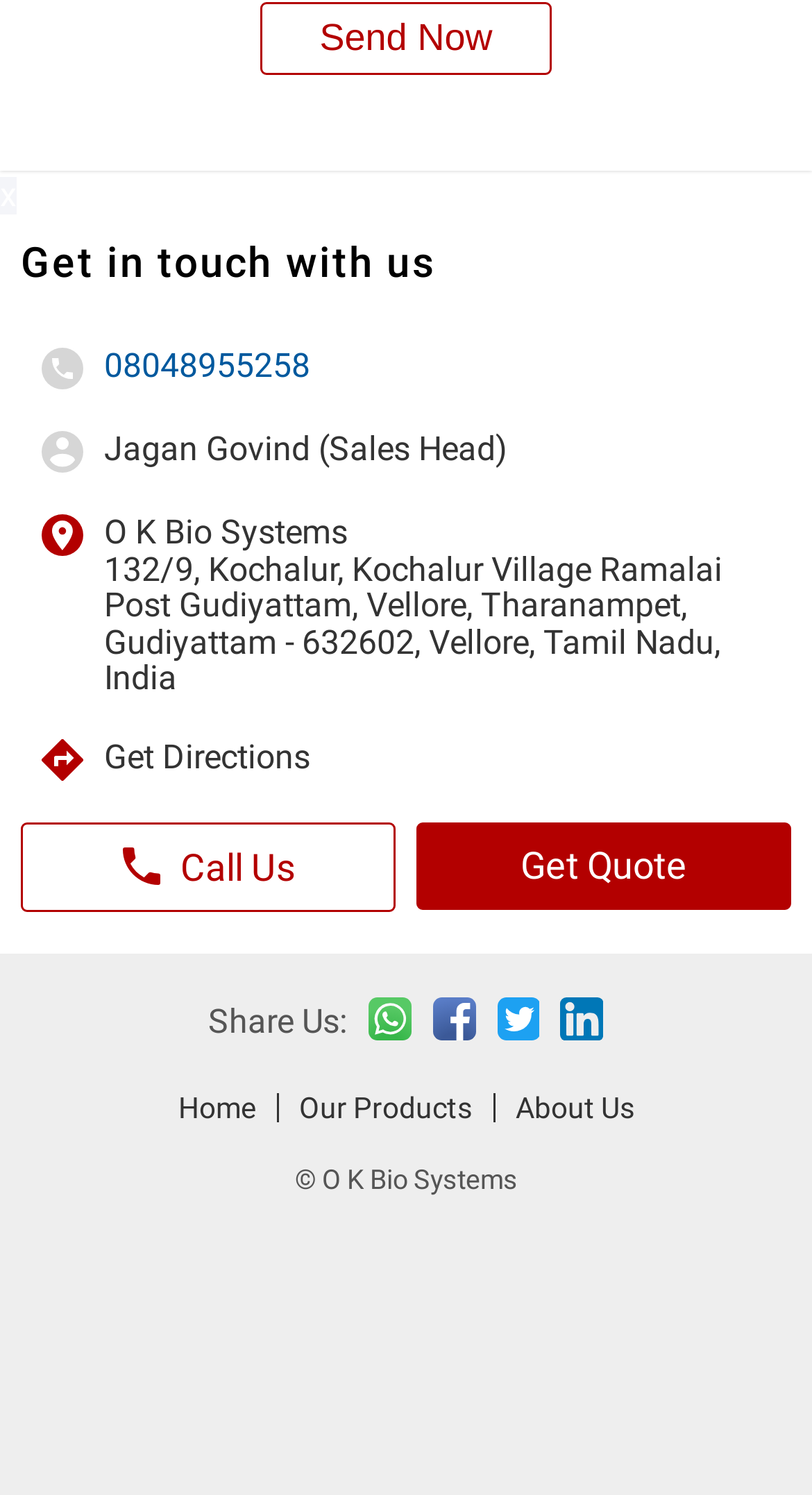Please provide the bounding box coordinates for the element that needs to be clicked to perform the following instruction: "Get in touch with us". The coordinates should be given as four float numbers between 0 and 1, i.e., [left, top, right, bottom].

[0.051, 0.239, 0.103, 0.266]